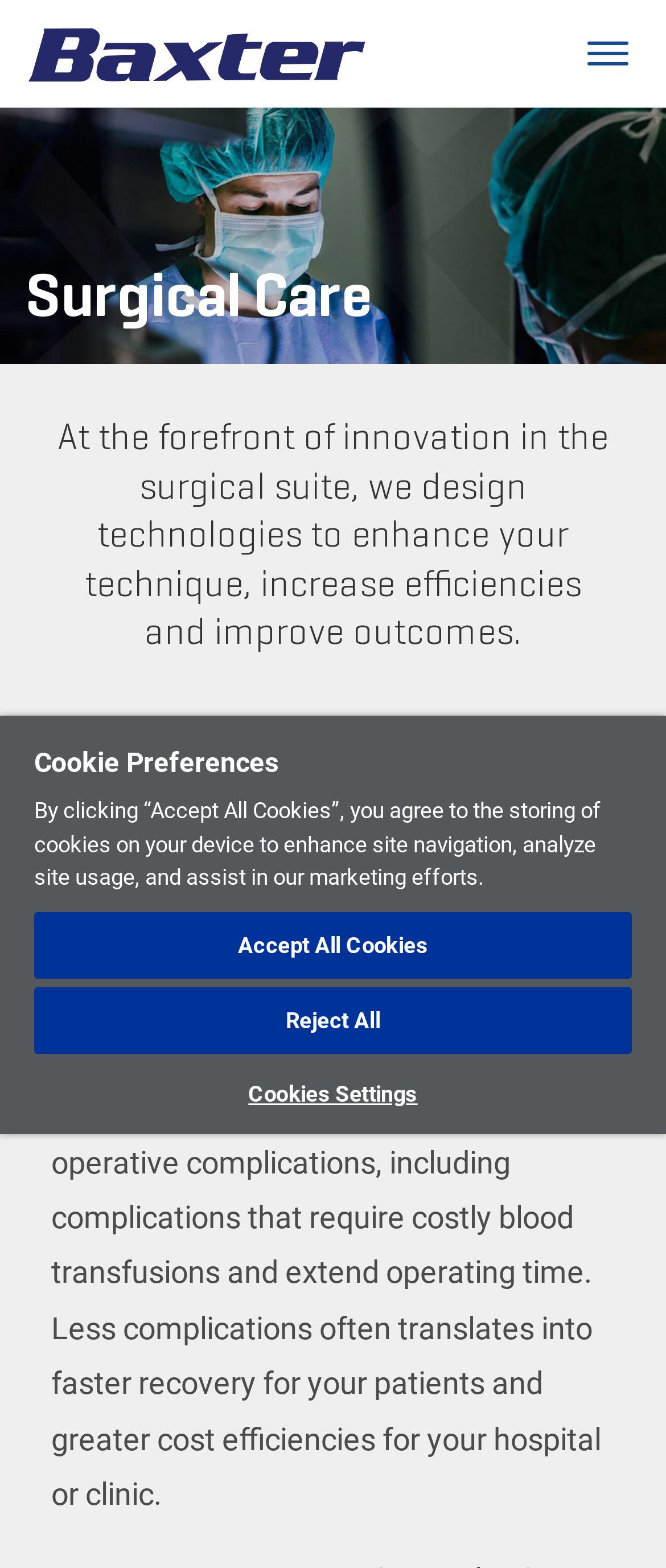What is the function of the 'Menu' button?
Answer the question with a single word or phrase, referring to the image.

To open a menu